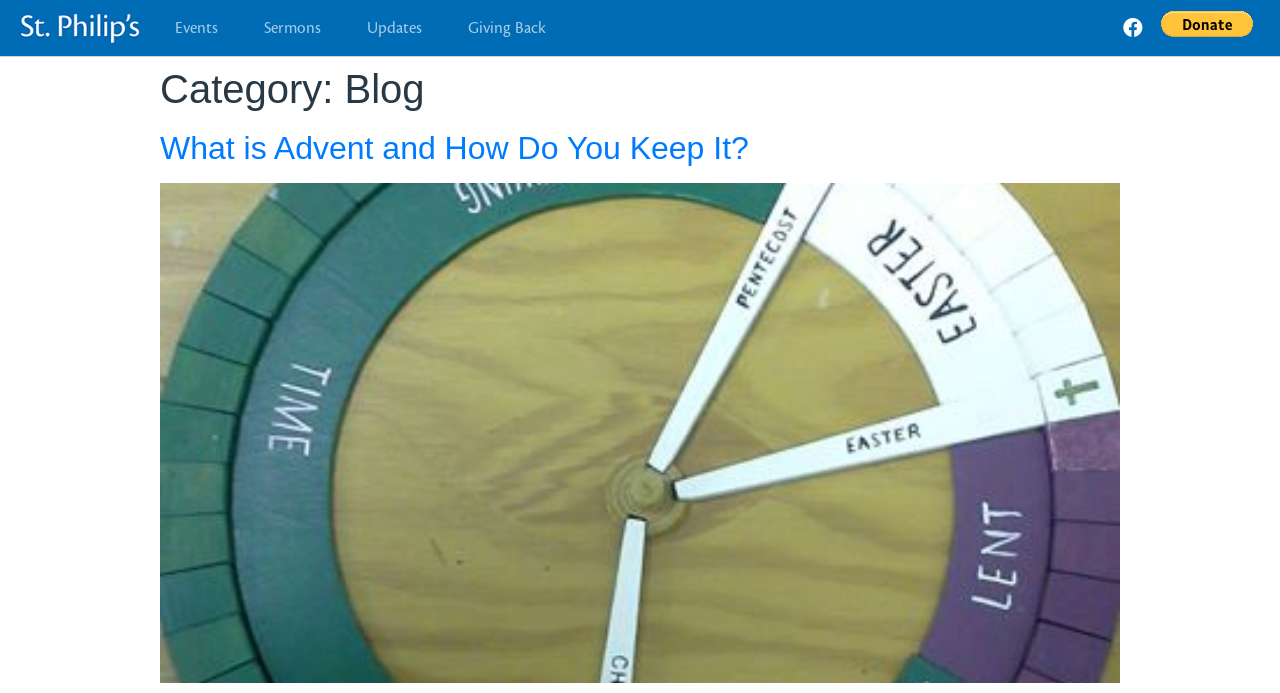Determine the bounding box coordinates of the clickable element necessary to fulfill the instruction: "visit Facebook page". Provide the coordinates as four float numbers within the 0 to 1 range, i.e., [left, top, right, bottom].

[0.864, 0.0, 0.907, 0.081]